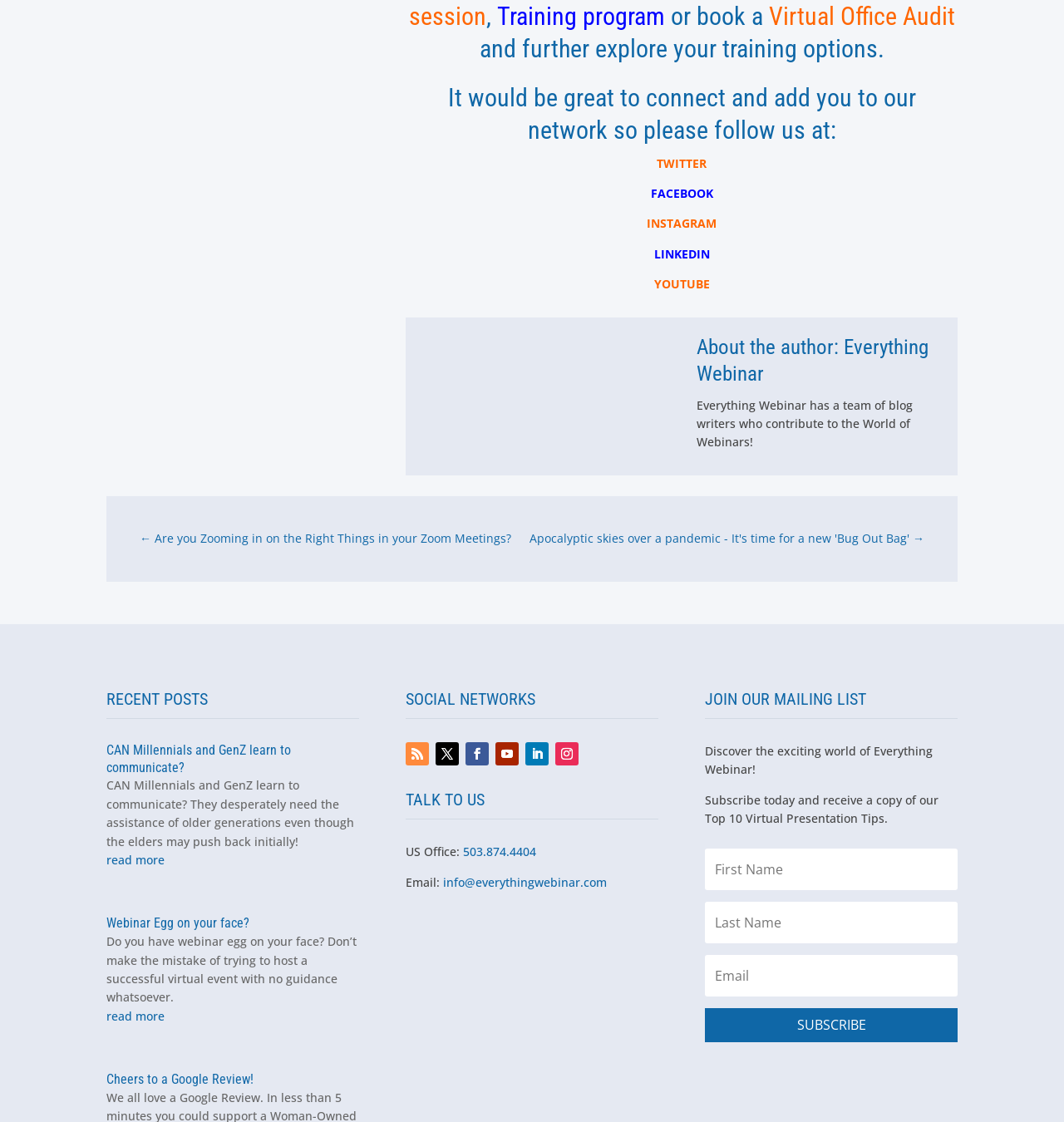Respond to the following question with a brief word or phrase:
How many textboxes are there in the mailing list subscription form?

3